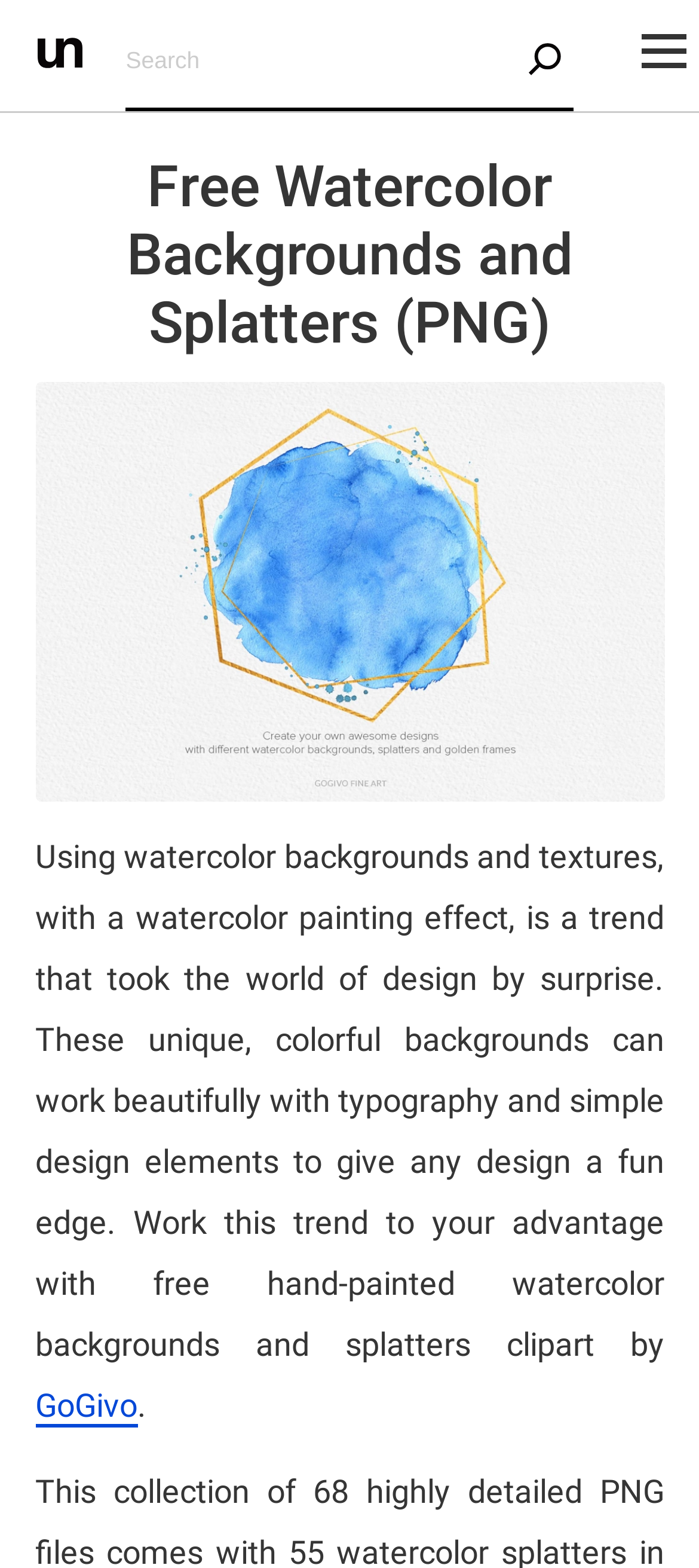Review the image closely and give a comprehensive answer to the question: How many images are on this webpage?

I counted the number of image elements on the webpage, which are the 'unblast' image, the 'Watercolor Backgrounds and Splatters' image, and the image associated with the 'GoGivo' link.